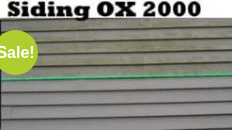Describe the image with as much detail as possible.

The image features the "Siding OX 2000," a siding cleaner prominently displayed on a brown, textured siding surface. The cleaner is designed to effectively remove dirt, mold, and stains, showcasing its practicality for maintaining home exteriors. At the top left, bold text reads "Siding OX 2000," emphasizing the product's name, while a vibrant green "Sale!" sticker indicates a special promotion, drawing attention to its value. This image highlights the product's application context, making it an attractive choice for homeowners seeking eco-friendly solutions for maintaining the cleanliness and appearance of their siding.